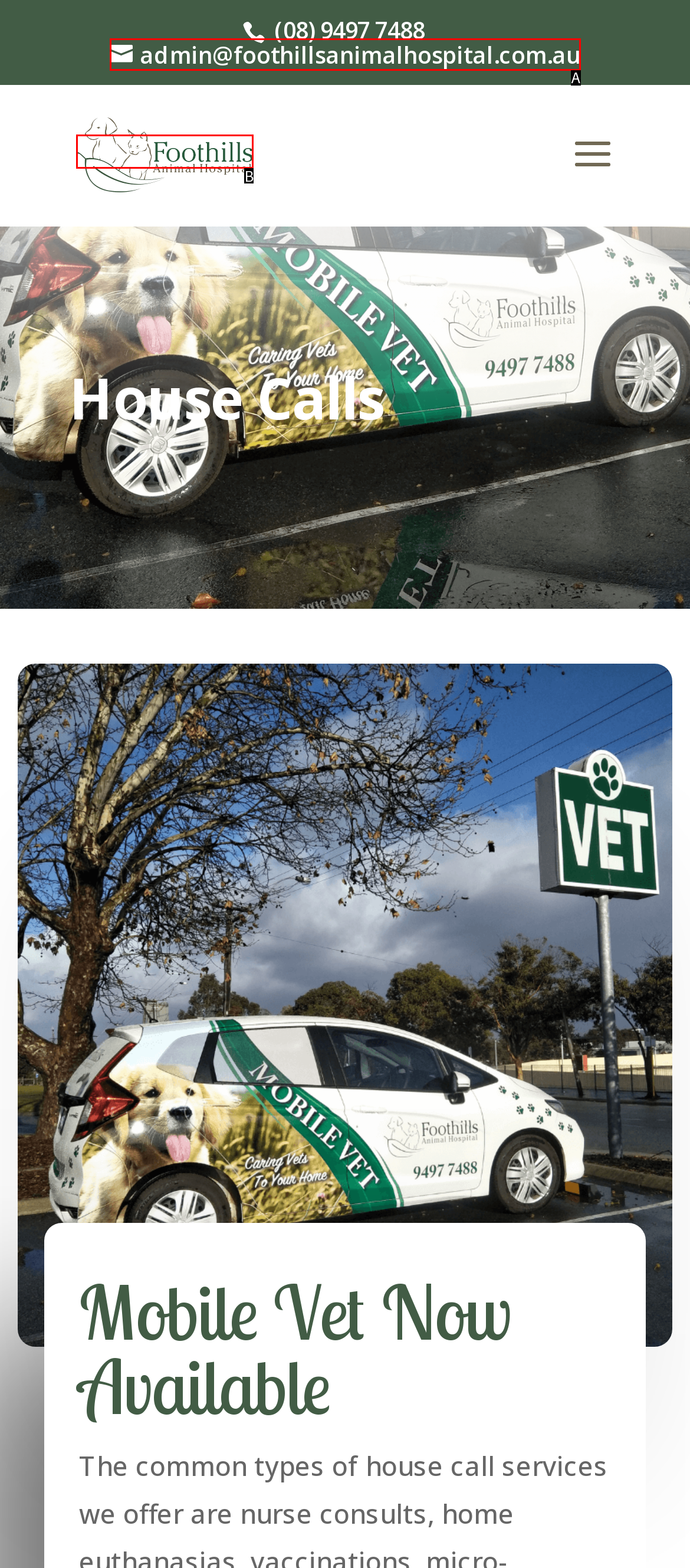Find the HTML element that matches the description: admin@foothillsanimalhospital.com.au. Answer using the letter of the best match from the available choices.

A